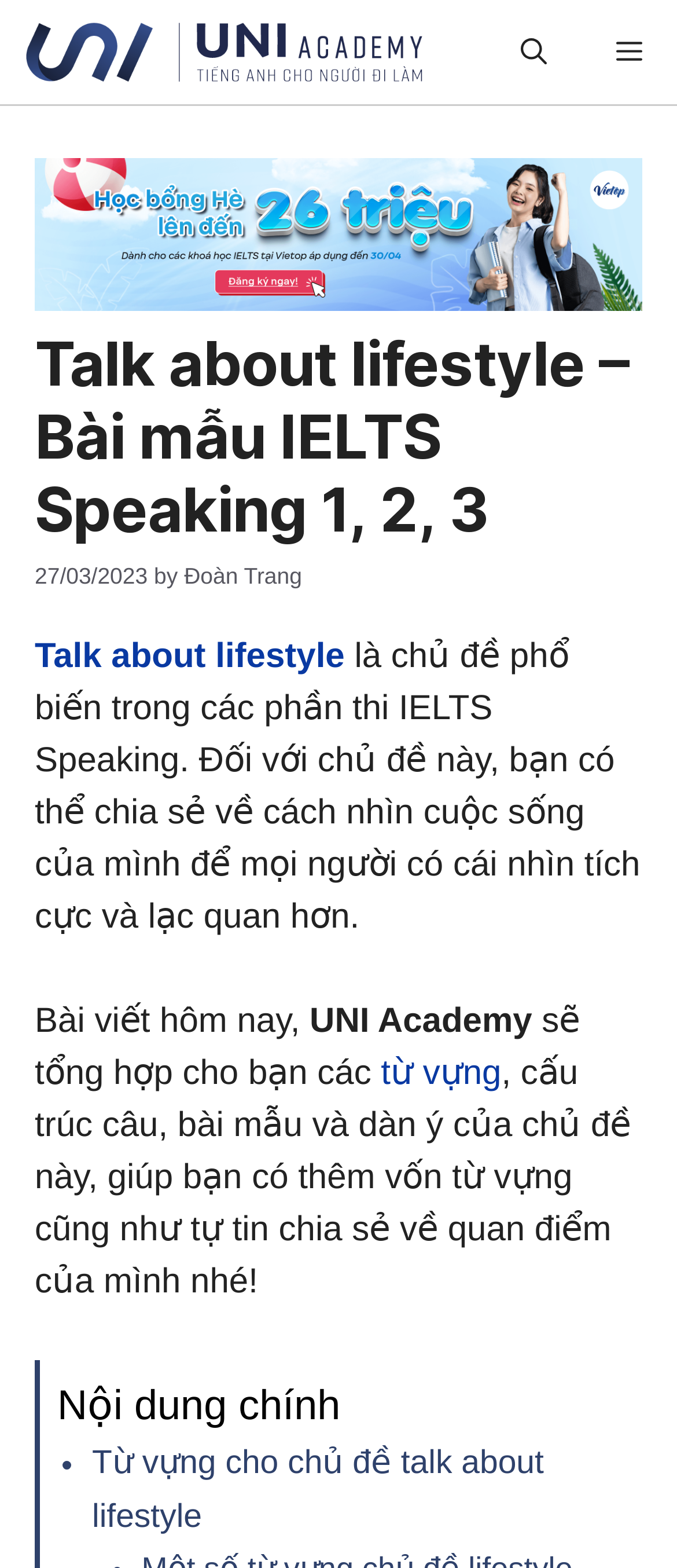Find and extract the text of the primary heading on the webpage.

Talk about lifestyle – Bài mẫu IELTS Speaking 1, 2, 3